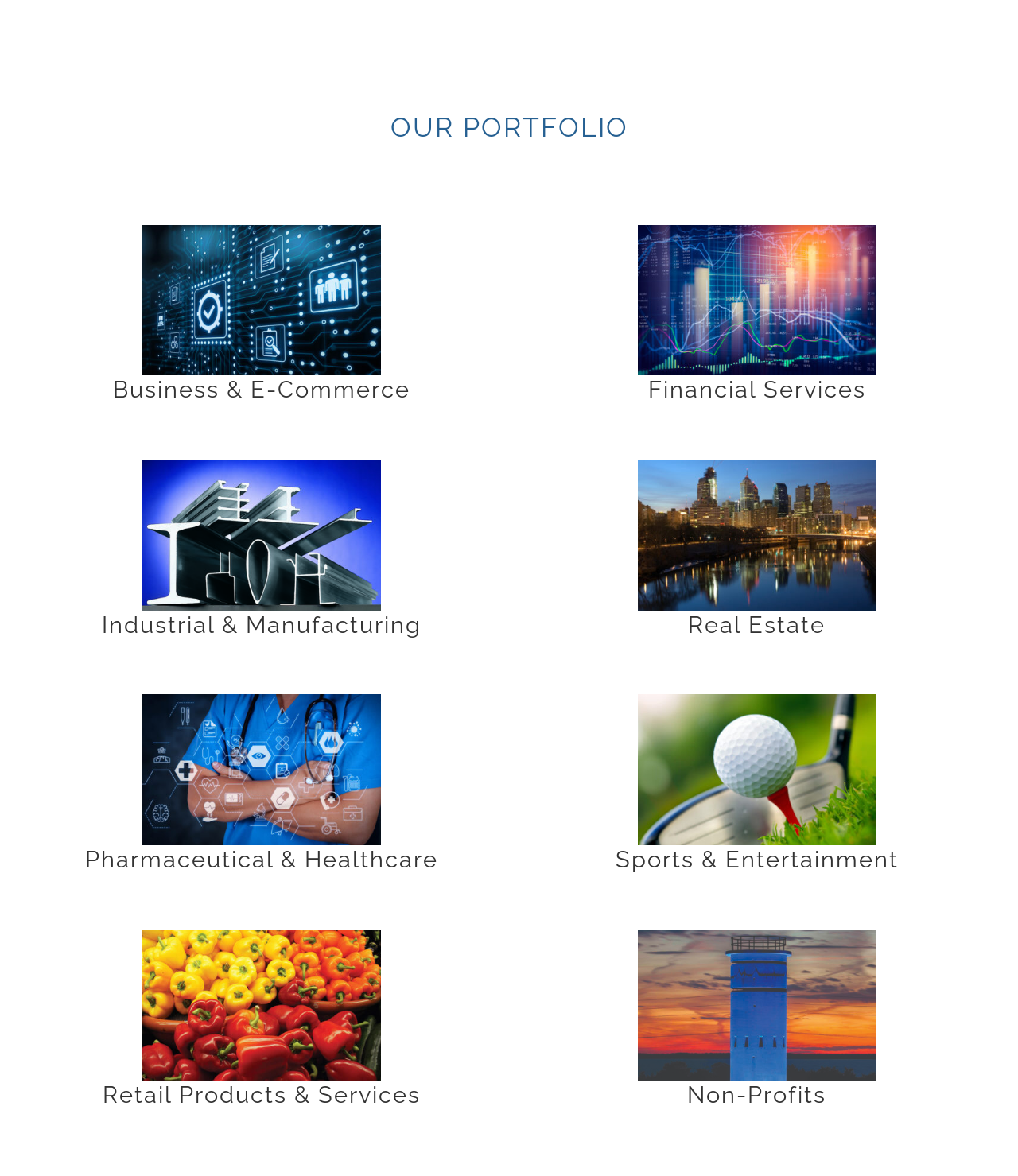Determine the bounding box coordinates of the UI element described below. Use the format (top-left x, top-left y, bottom-right x, bottom-right y) with floating point numbers between 0 and 1: Real Estate

[0.676, 0.519, 0.811, 0.543]